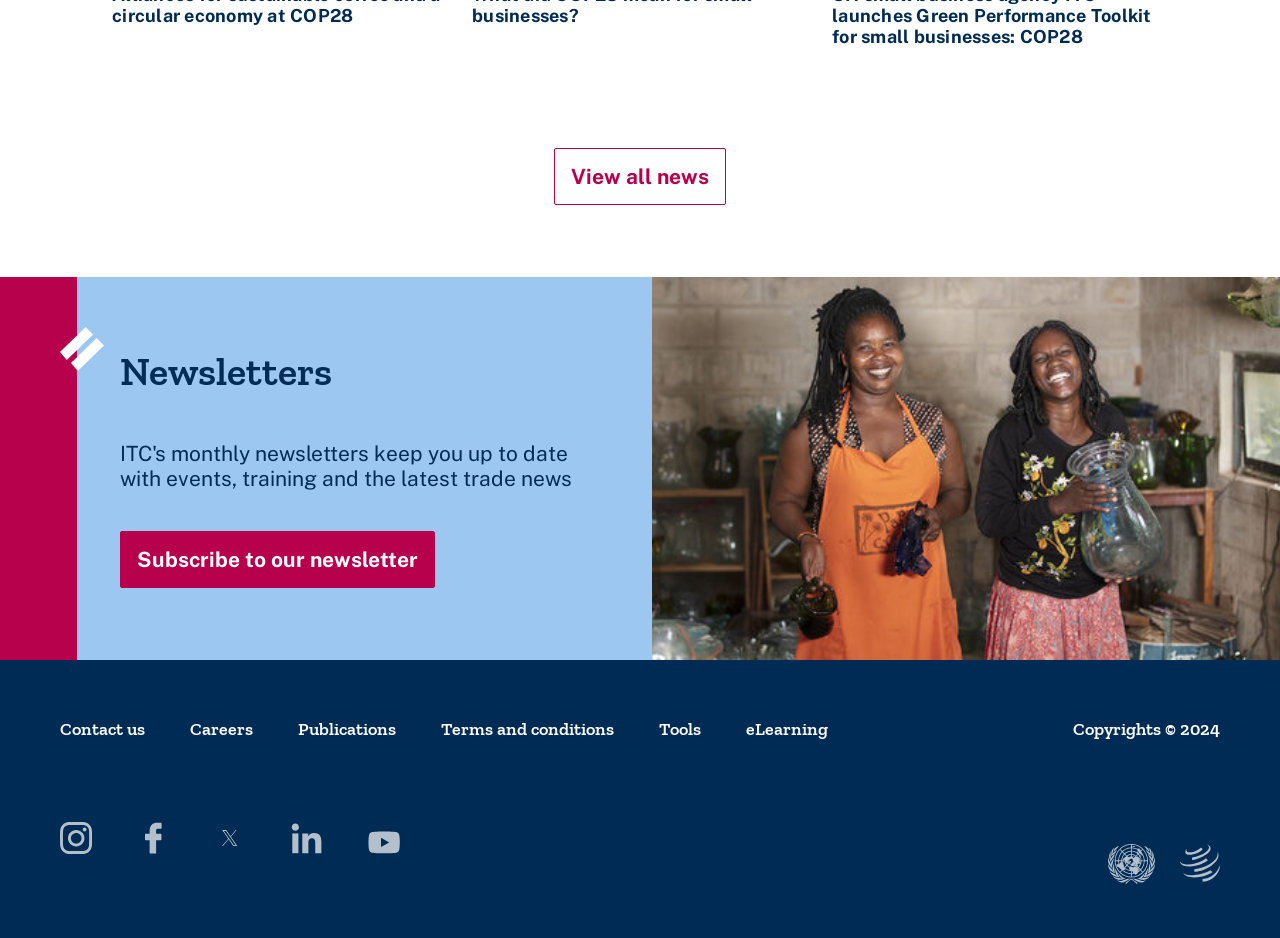Please predict the bounding box coordinates (top-left x, top-left y, bottom-right x, bottom-right y) for the UI element in the screenshot that fits the description: Terms and conditions

[0.345, 0.765, 0.48, 0.789]